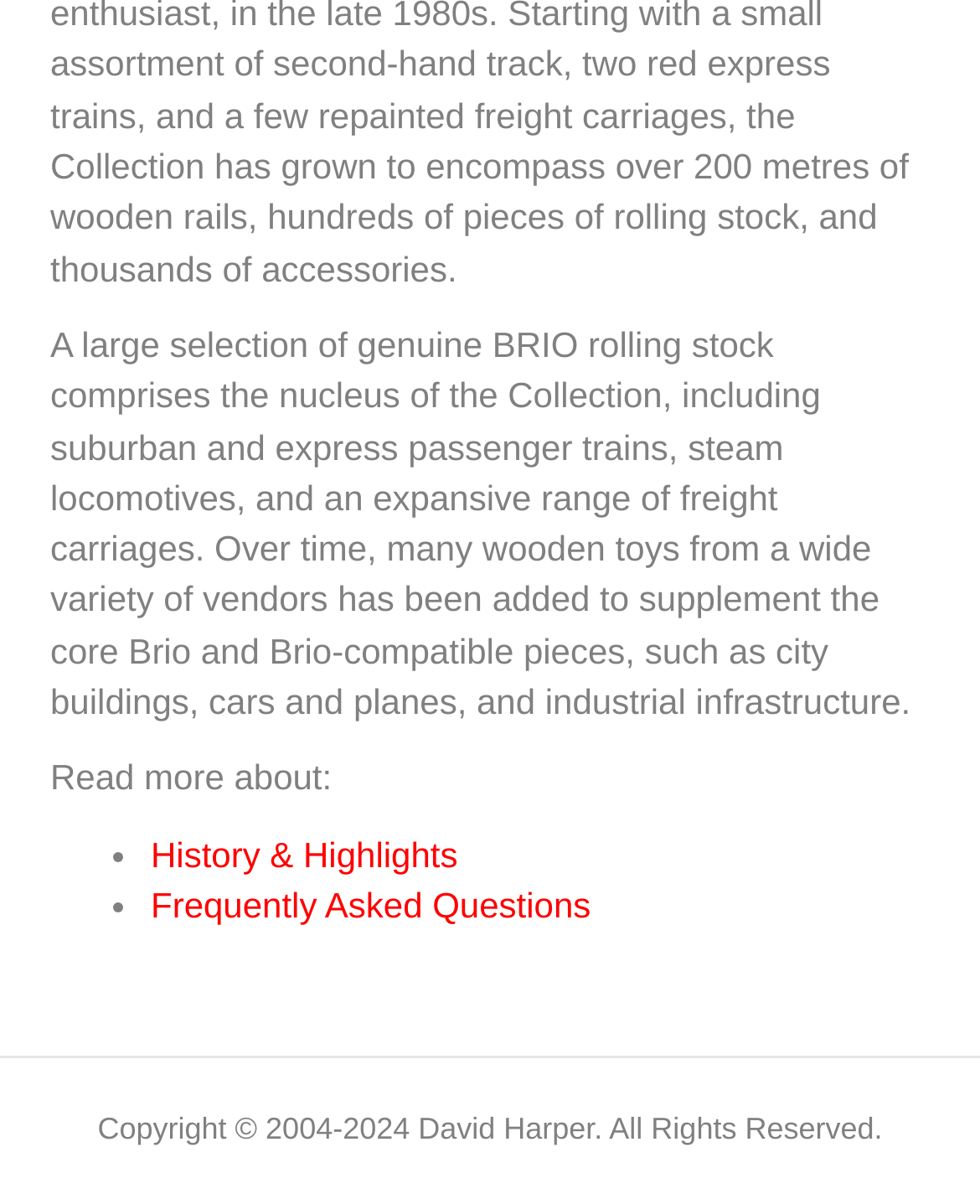How many links are available under 'Read more about:'?
Using the image, respond with a single word or phrase.

2